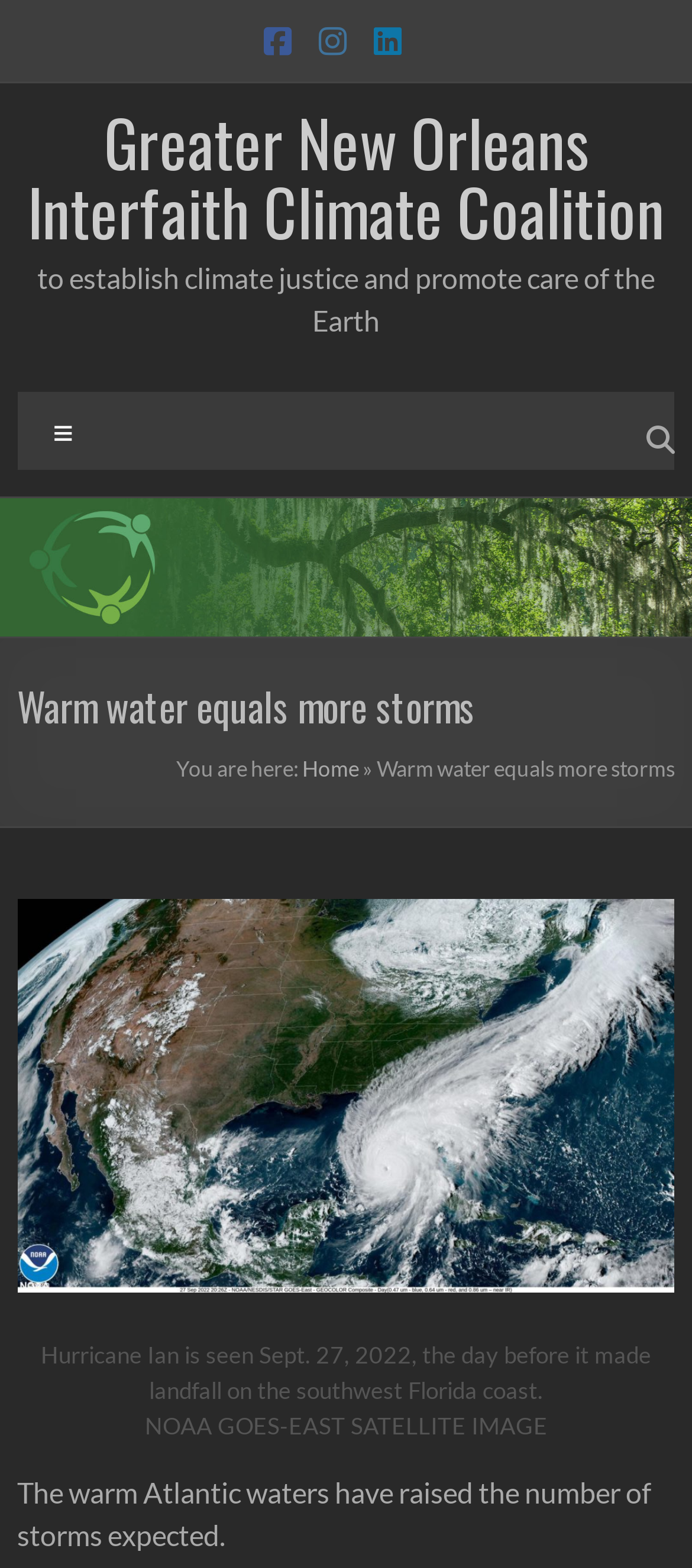What is the navigation element?
Please provide a single word or phrase as your answer based on the screenshot.

Menu